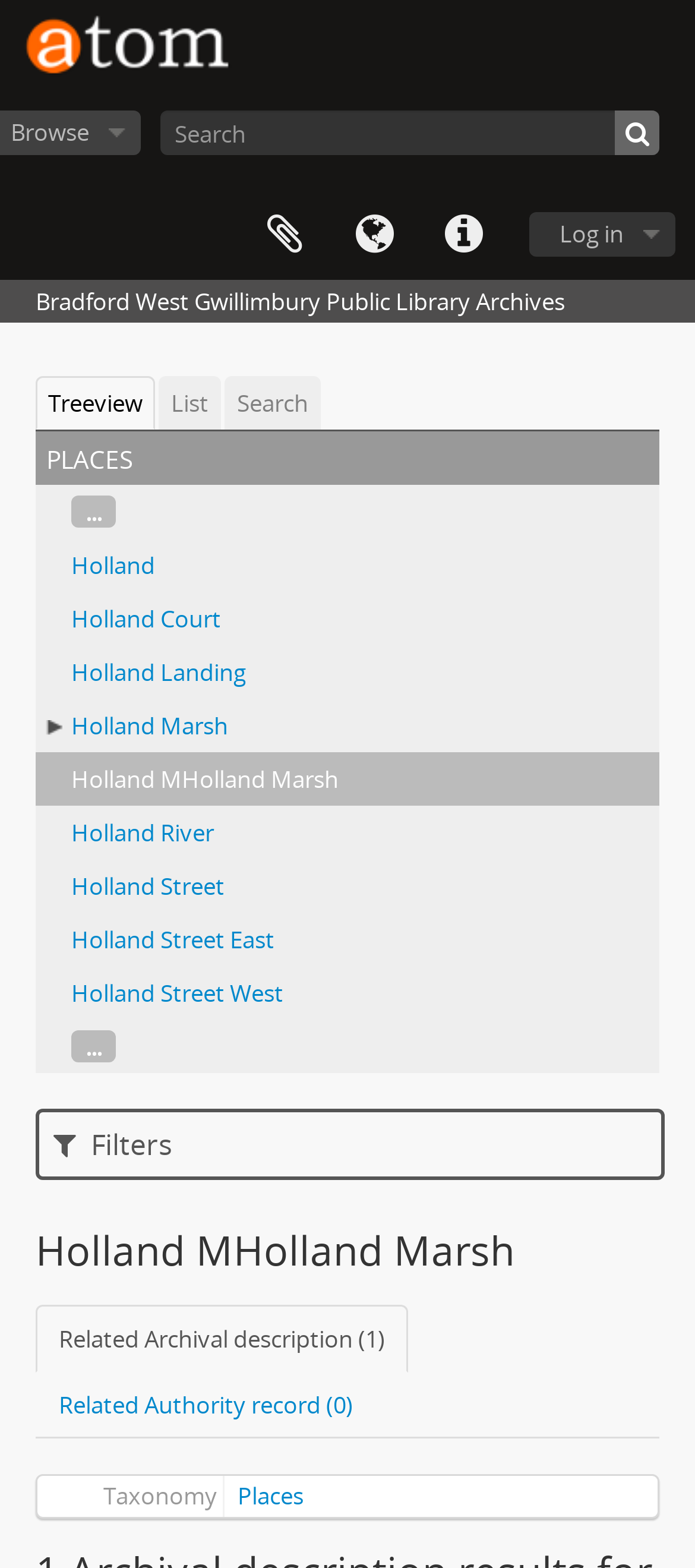Write an exhaustive caption that covers the webpage's main aspects.

The webpage is about the Bradford West Gwillimbury Public Library Archives, specifically focused on the term "Holland MHolland Marsh". At the top left, there is a link to "AtoM" accompanied by an image. Next to it, there is a search bar with a textbox and a search button. 

On the top right, there are four buttons: "Log in", "Quick links", "Language", and "Clipboard". Below the search bar, the title "Bradford West Gwillimbury Public Library Archives" is displayed prominently. 

Underneath the title, there are three links: "Treeview", "List", and "Search". Following these links, there is a section titled "places" with several links to related locations, including "Holland", "Holland Court", "Holland Landing", and more. 

Further down, there is a heading "Holland MHolland Marsh" with two links below it: "Related Archival description (1)" and "Related Authority record (0)". At the very bottom, there is a link to "Places".